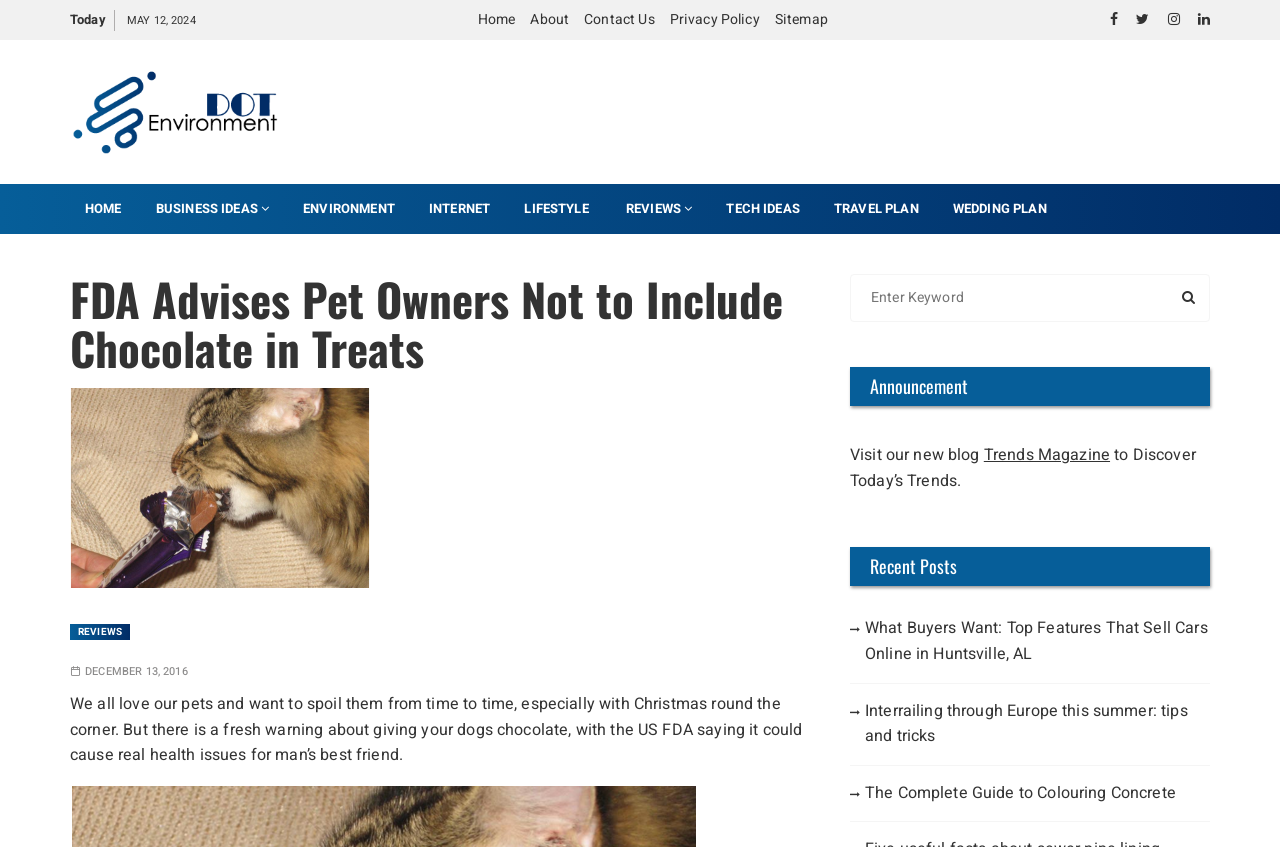Find the UI element described as: "parent_node: Search for:" and predict its bounding box coordinates. Ensure the coordinates are four float numbers between 0 and 1, [left, top, right, bottom].

[0.918, 0.336, 0.934, 0.366]